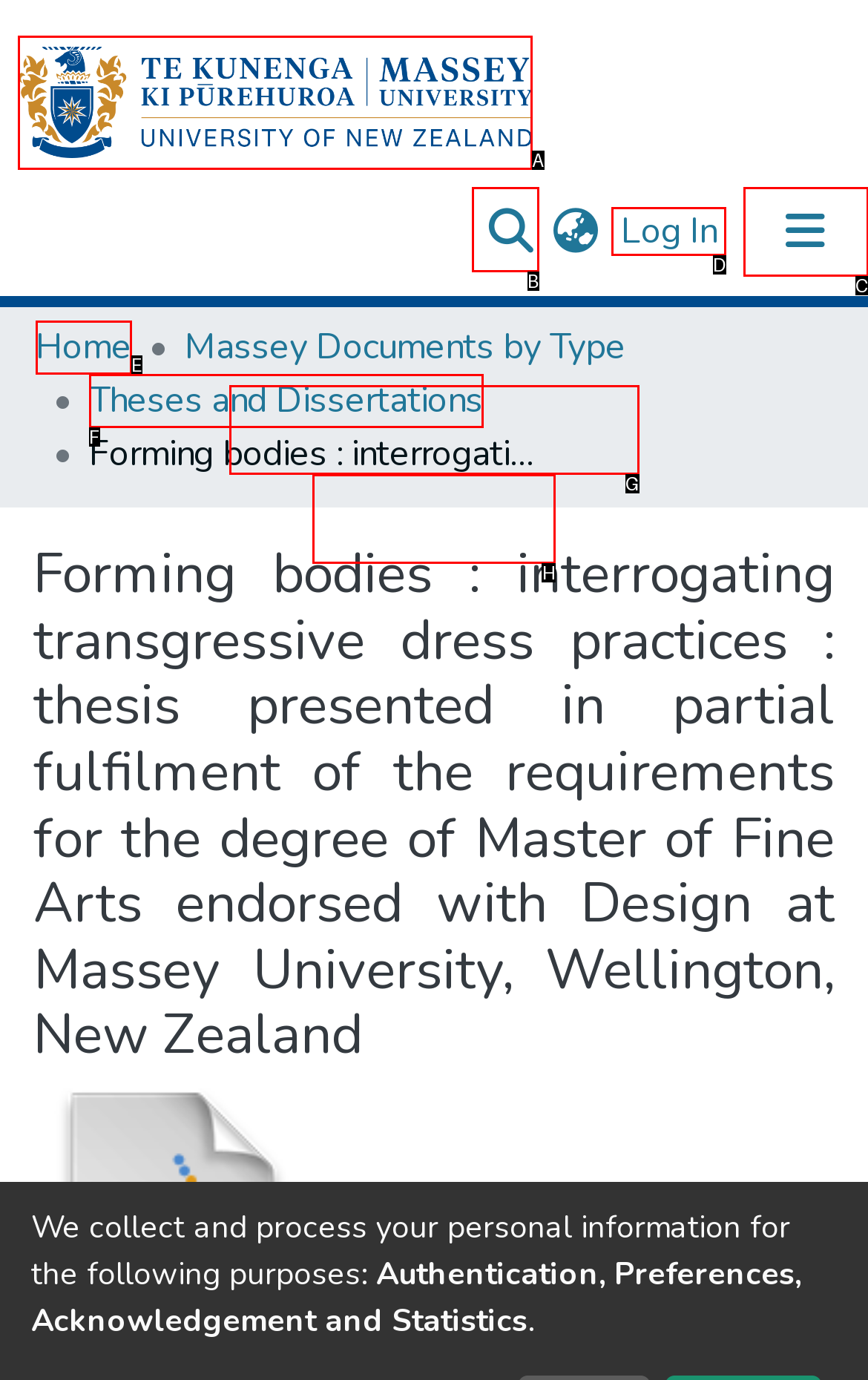Which UI element should you click on to achieve the following task: Log in to the system? Provide the letter of the correct option.

D